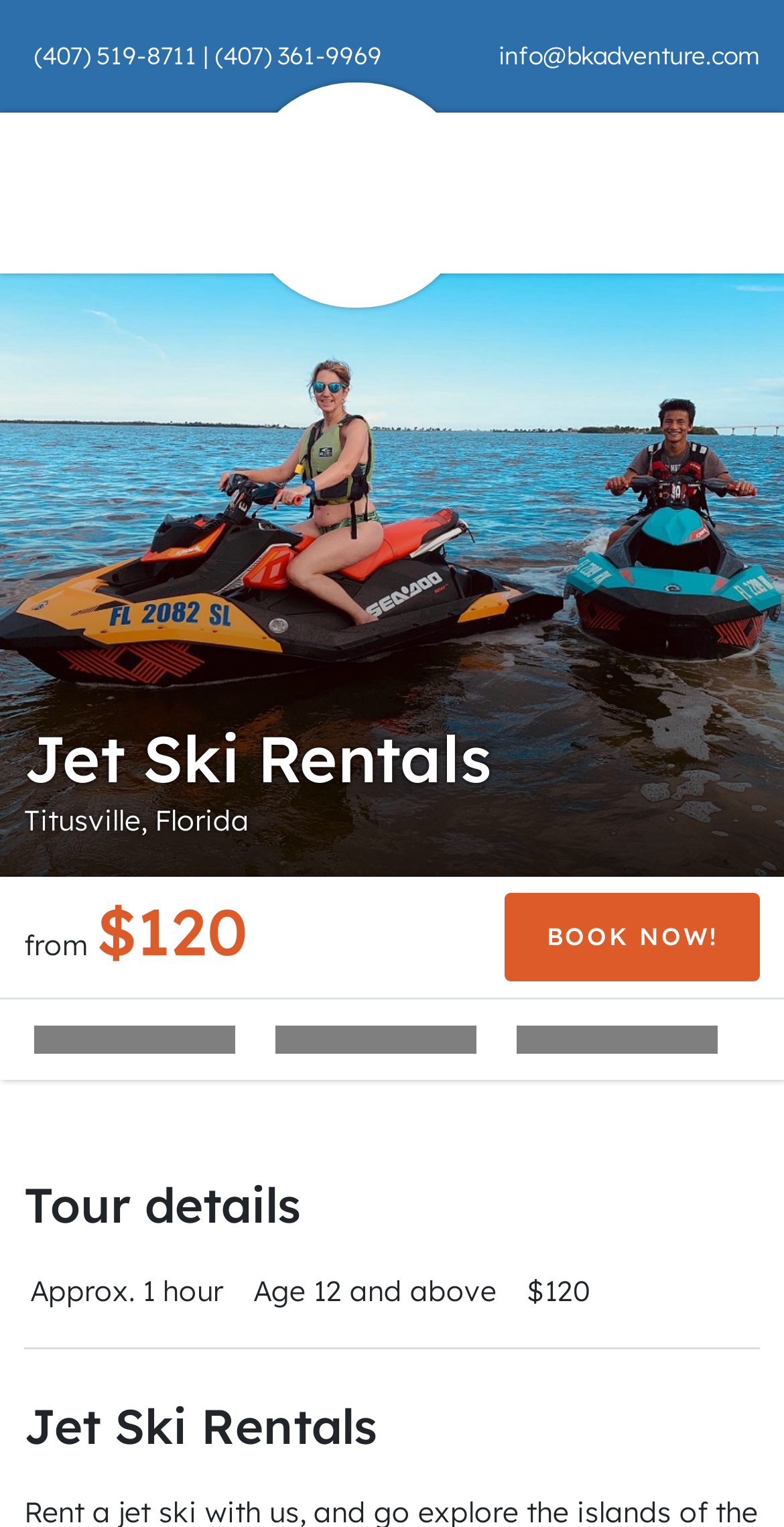Specify the bounding box coordinates of the region I need to click to perform the following instruction: "Call the phone number". The coordinates must be four float numbers in the range of 0 to 1, i.e., [left, top, right, bottom].

[0.044, 0.026, 0.251, 0.046]